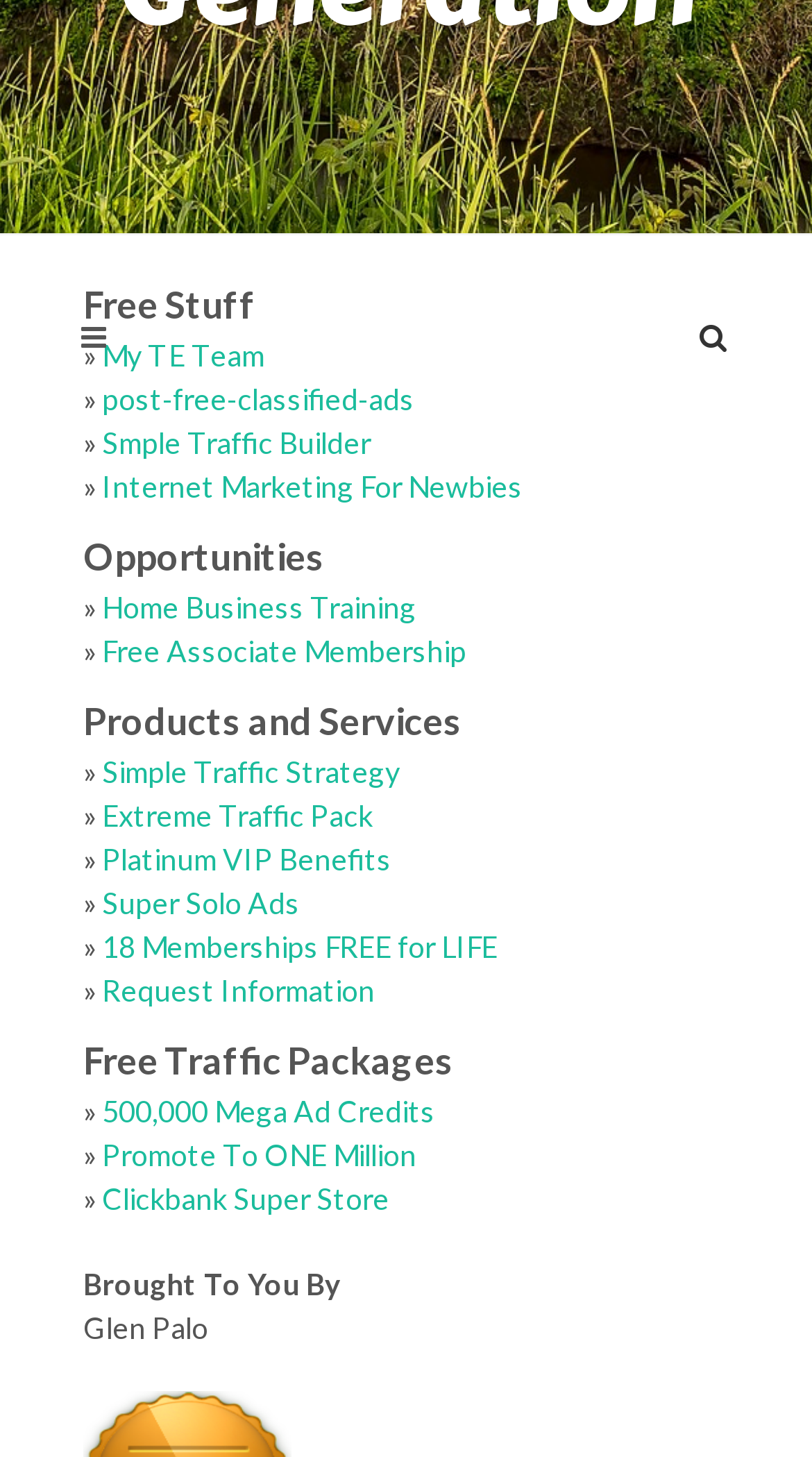Identify the bounding box coordinates of the region I need to click to complete this instruction: "Request Information".

[0.126, 0.667, 0.462, 0.692]